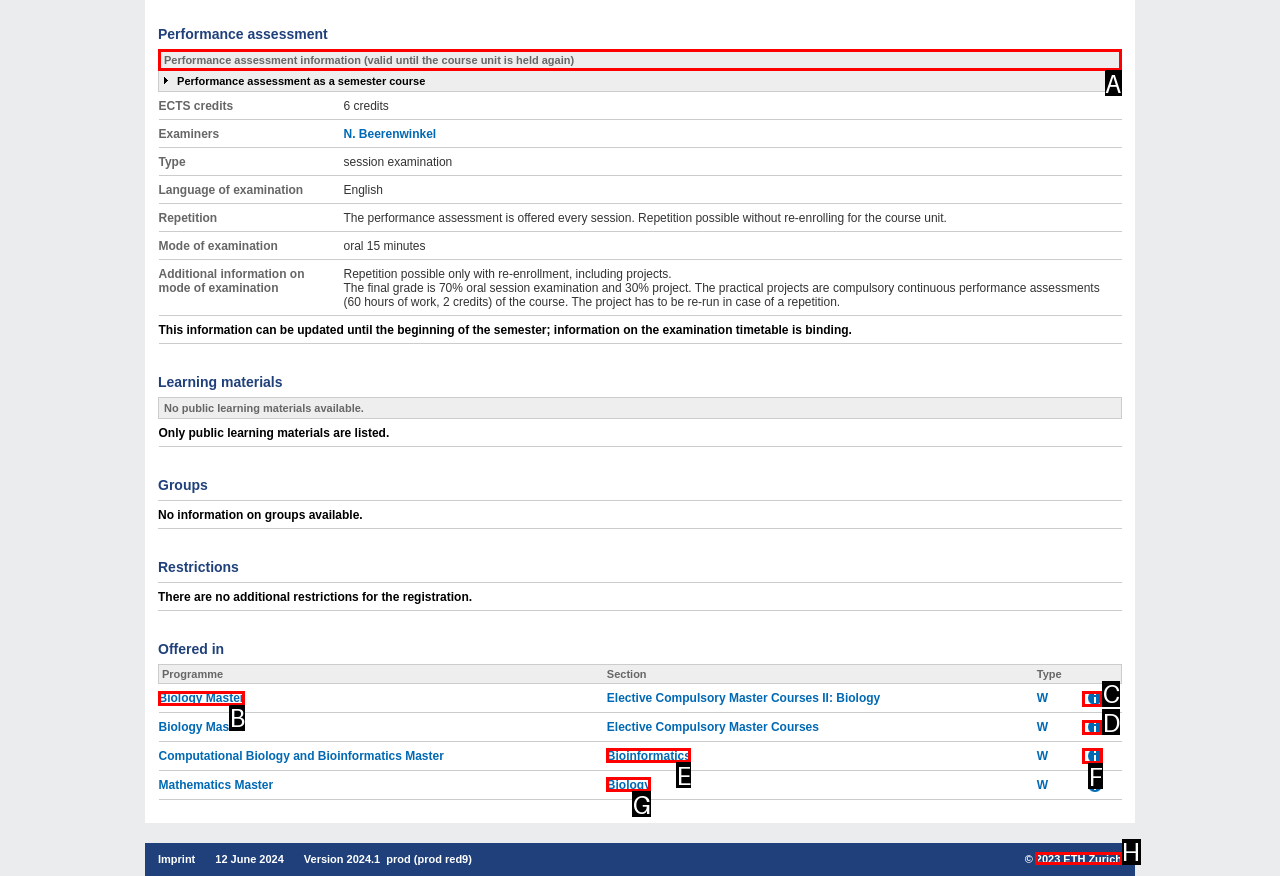Choose the UI element to click on to achieve this task: View performance assessment information. Reply with the letter representing the selected element.

A